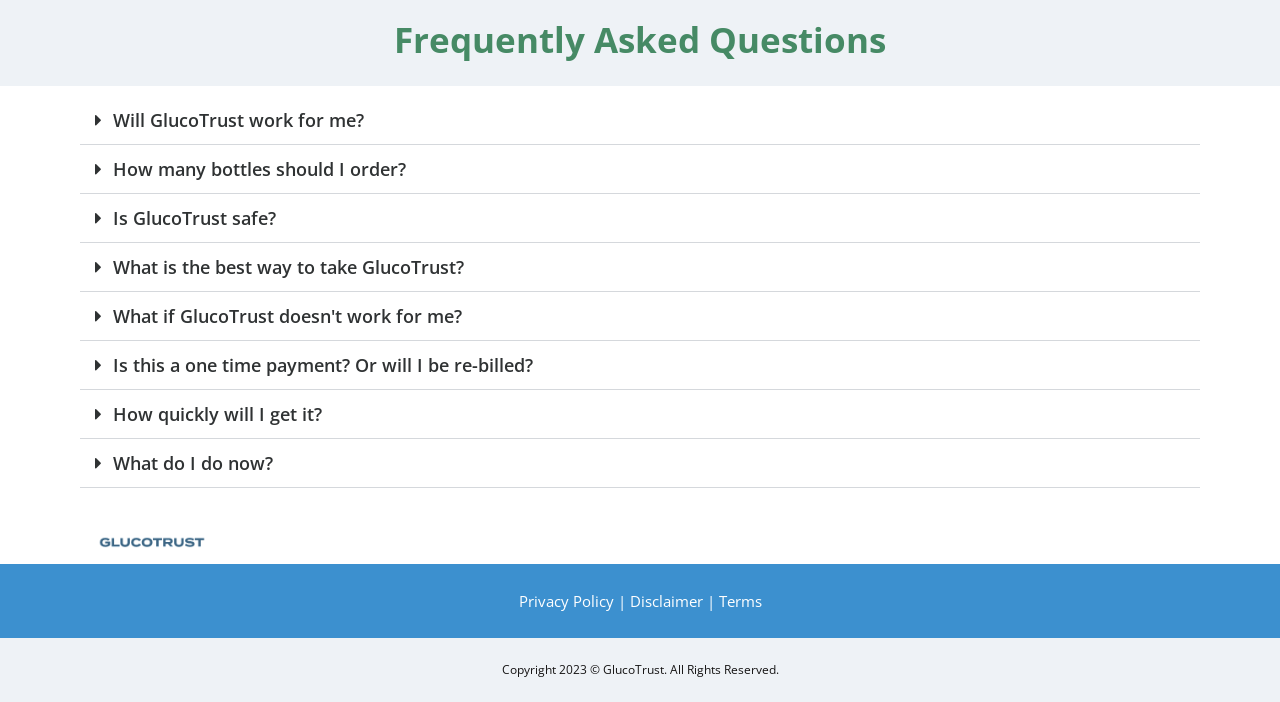Identify the bounding box coordinates of the area you need to click to perform the following instruction: "Click on 'Privacy Policy'".

[0.405, 0.842, 0.479, 0.871]